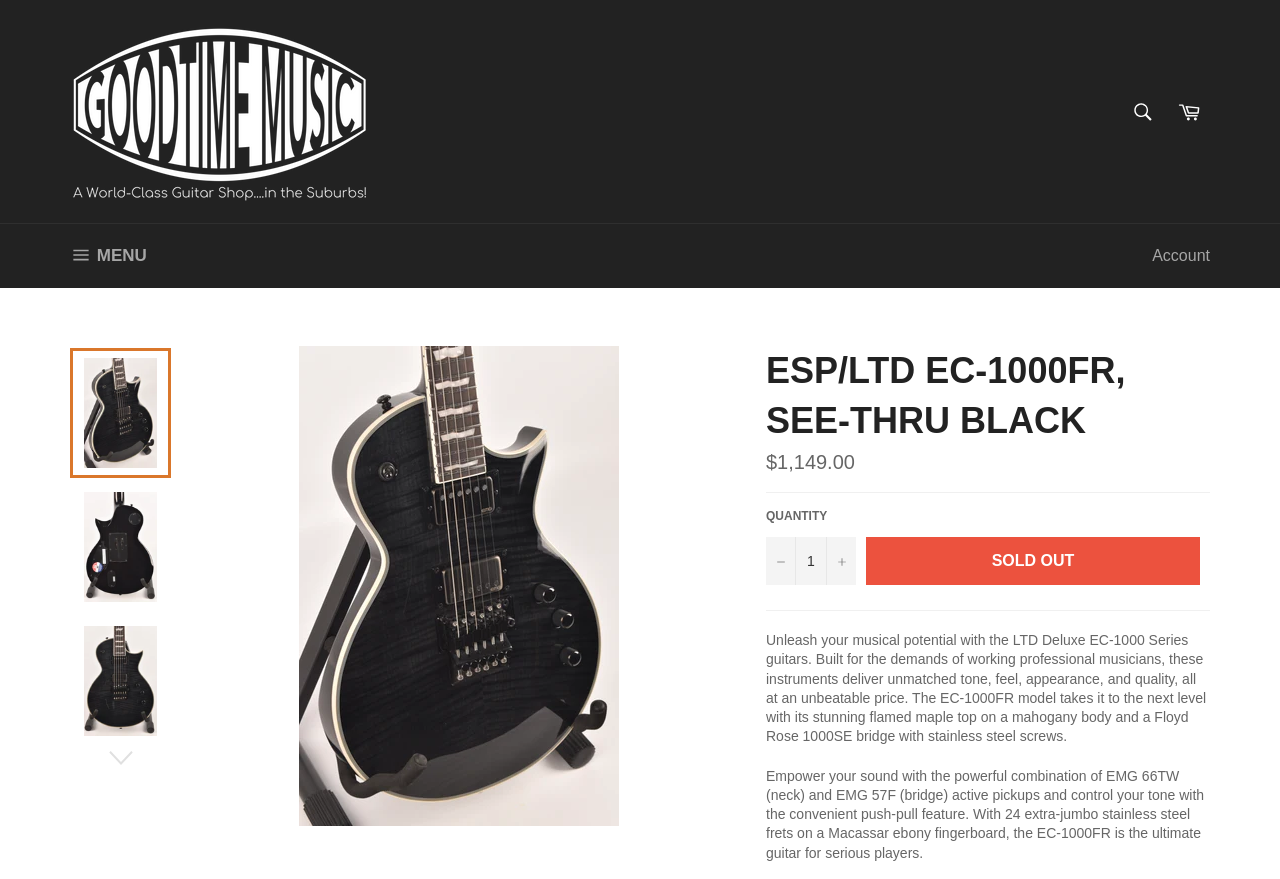Provide a thorough summary of the webpage.

The webpage is about the ESP/LTD EC-1000FR guitar, specifically the See-Thru Black model. At the top left, there is a logo of GoodtimeMusic, which is also a link. Next to it, there is a search bar with a "SEARCH" label and a search button. On the top right, there is a link to the cart and a navigation menu button.

Below the top section, there is a large image of the guitar, taking up most of the width of the page. Above the image, there are links to the account and the guitar model, with the latter being expanded to show more information.

To the right of the image, there is a section with the guitar's name and price, "$1,149.00", in a larger font. Below the price, there is a quantity selector with a "QUANTITY" label, a text box, and two buttons to increase or decrease the quantity. The quantity selector is followed by a "SOLD OUT" button, which is disabled.

Further down, there are two paragraphs of text describing the guitar's features, including its flamed maple top, mahogany body, Floyd Rose 1000SE bridge, and EMG active pickups. The text also highlights the guitar's tone, feel, and quality.

Throughout the page, there are several images of the guitar, showcasing its different angles and features.